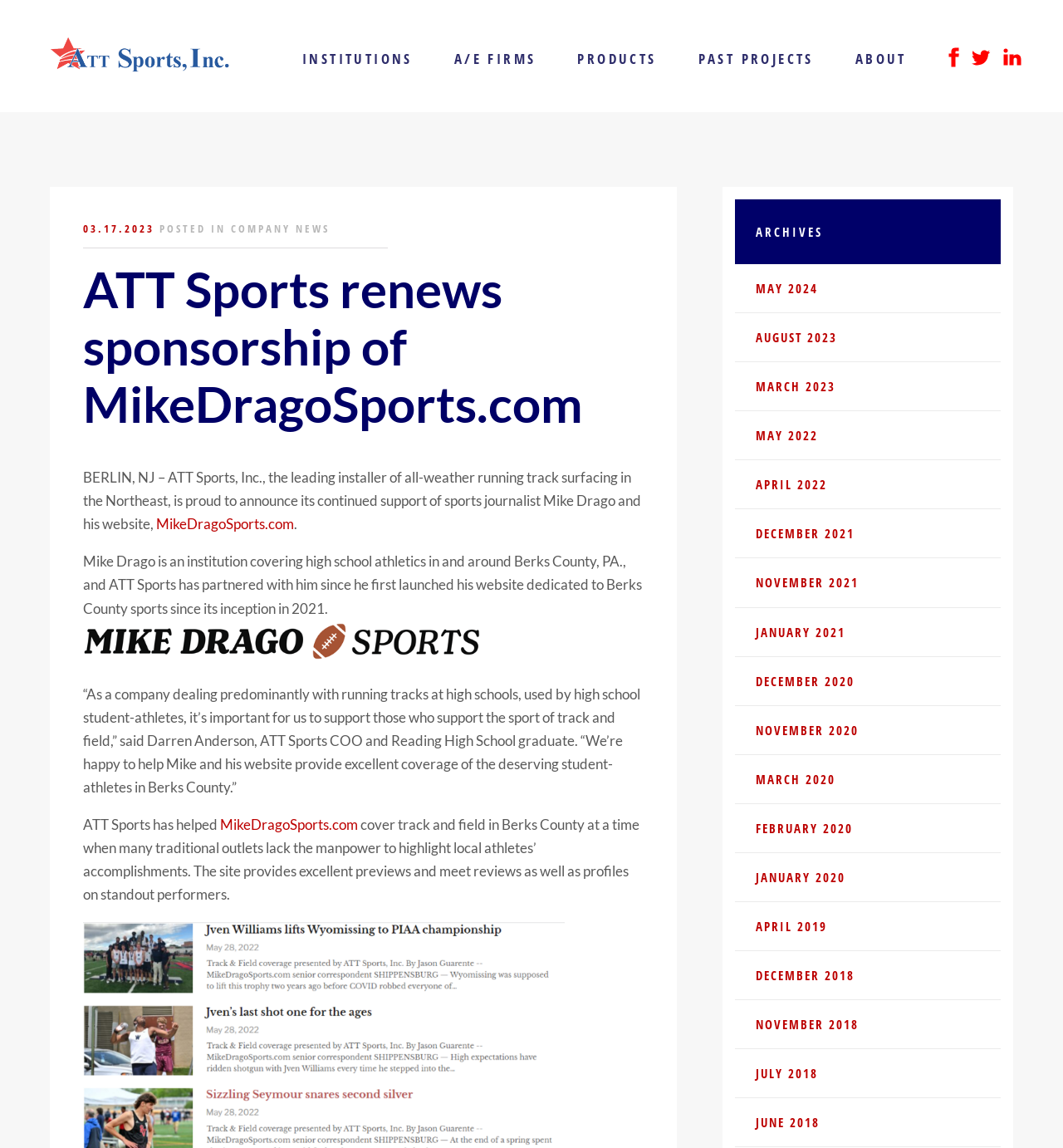Determine which piece of text is the heading of the webpage and provide it.

ATT Sports renews sponsorship of MikeDragoSports.com